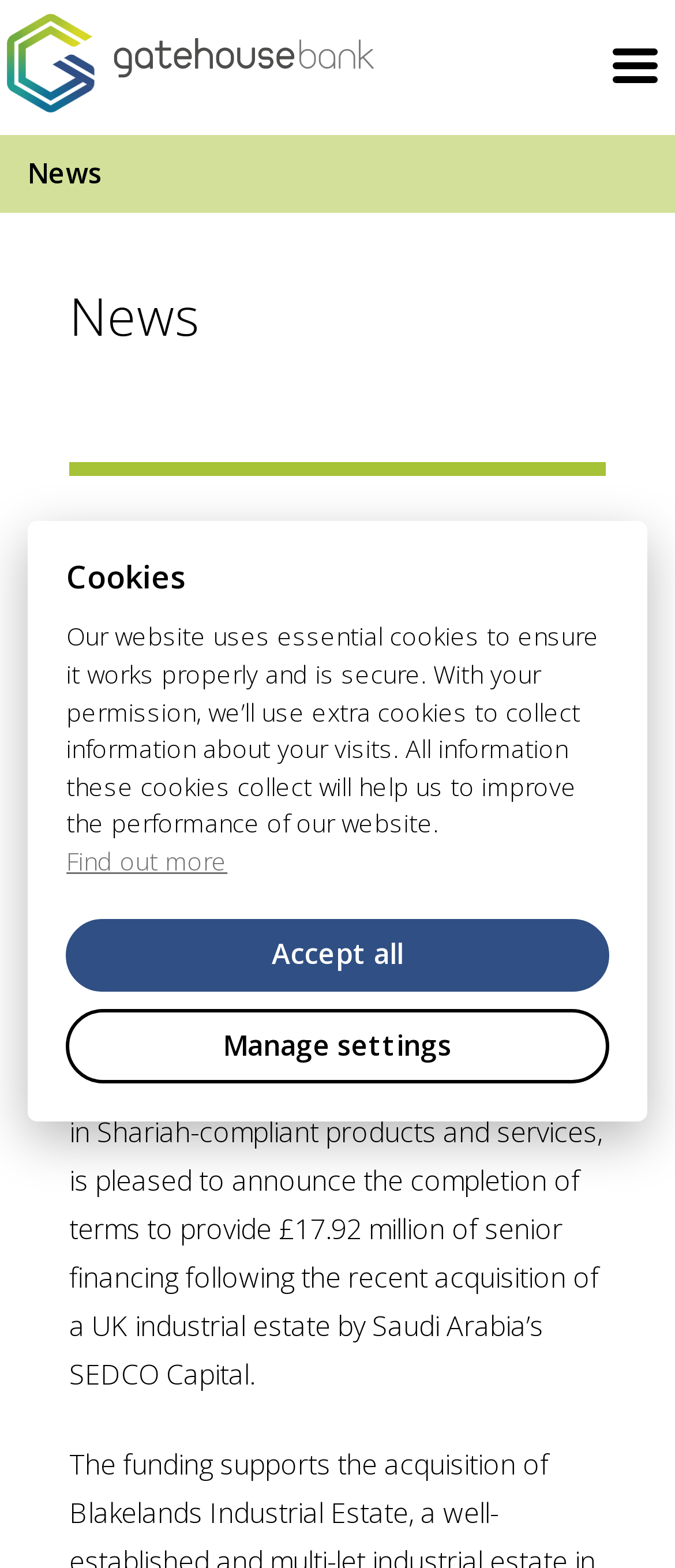Please find the bounding box for the following UI element description. Provide the coordinates in (top-left x, top-left y, bottom-right x, bottom-right y) format, with values between 0 and 1: Real Estate Investment Advisory

[0.103, 0.333, 0.685, 0.354]